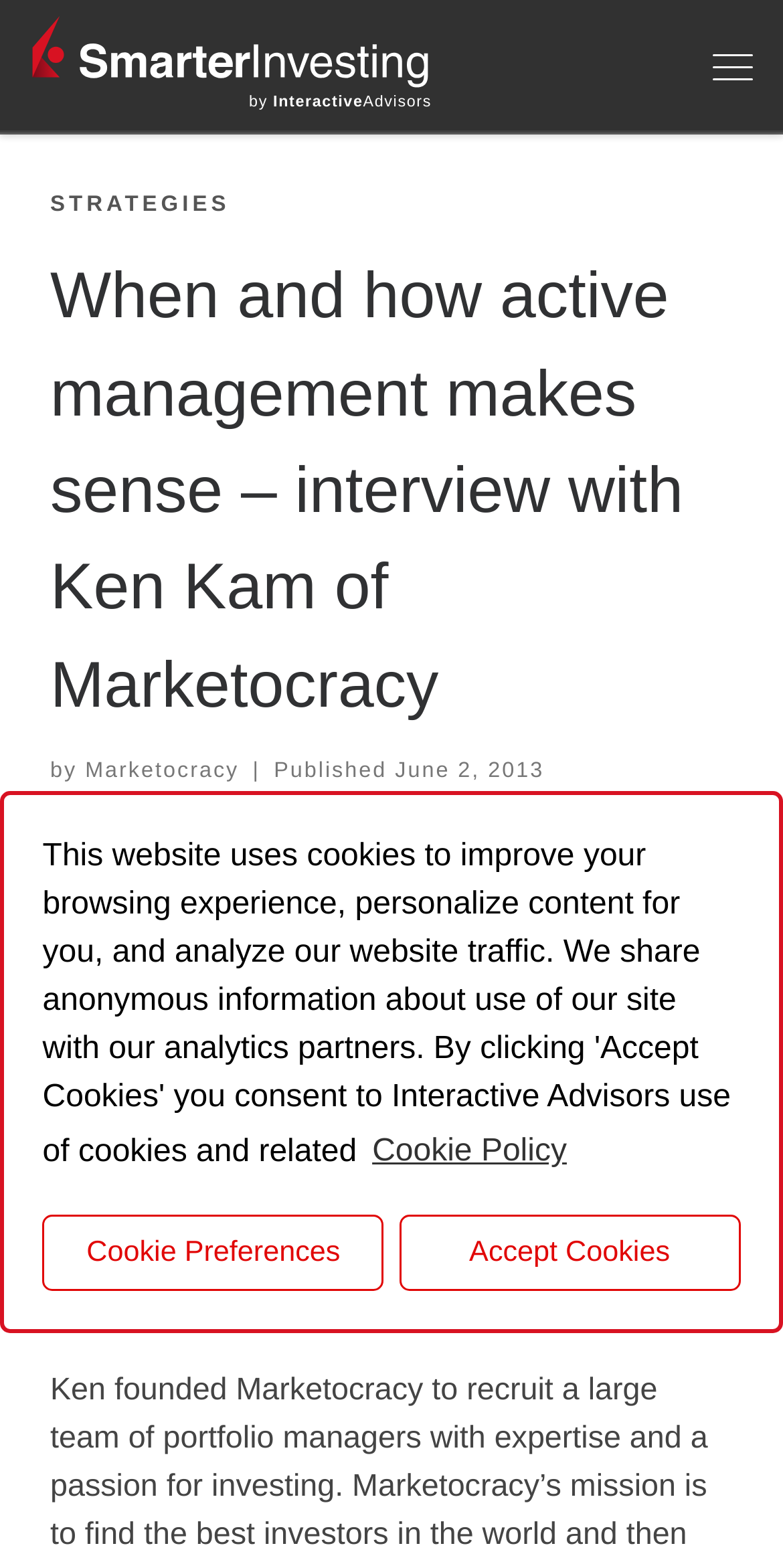From the details in the image, provide a thorough response to the question: What is the name of the CEO and founder of Marketocracy?

I found the answer by looking at the text content of the webpage, specifically the sentence 'Ken Kam, CEO and founder of Marketocracy...' which is located in the main content area of the webpage.